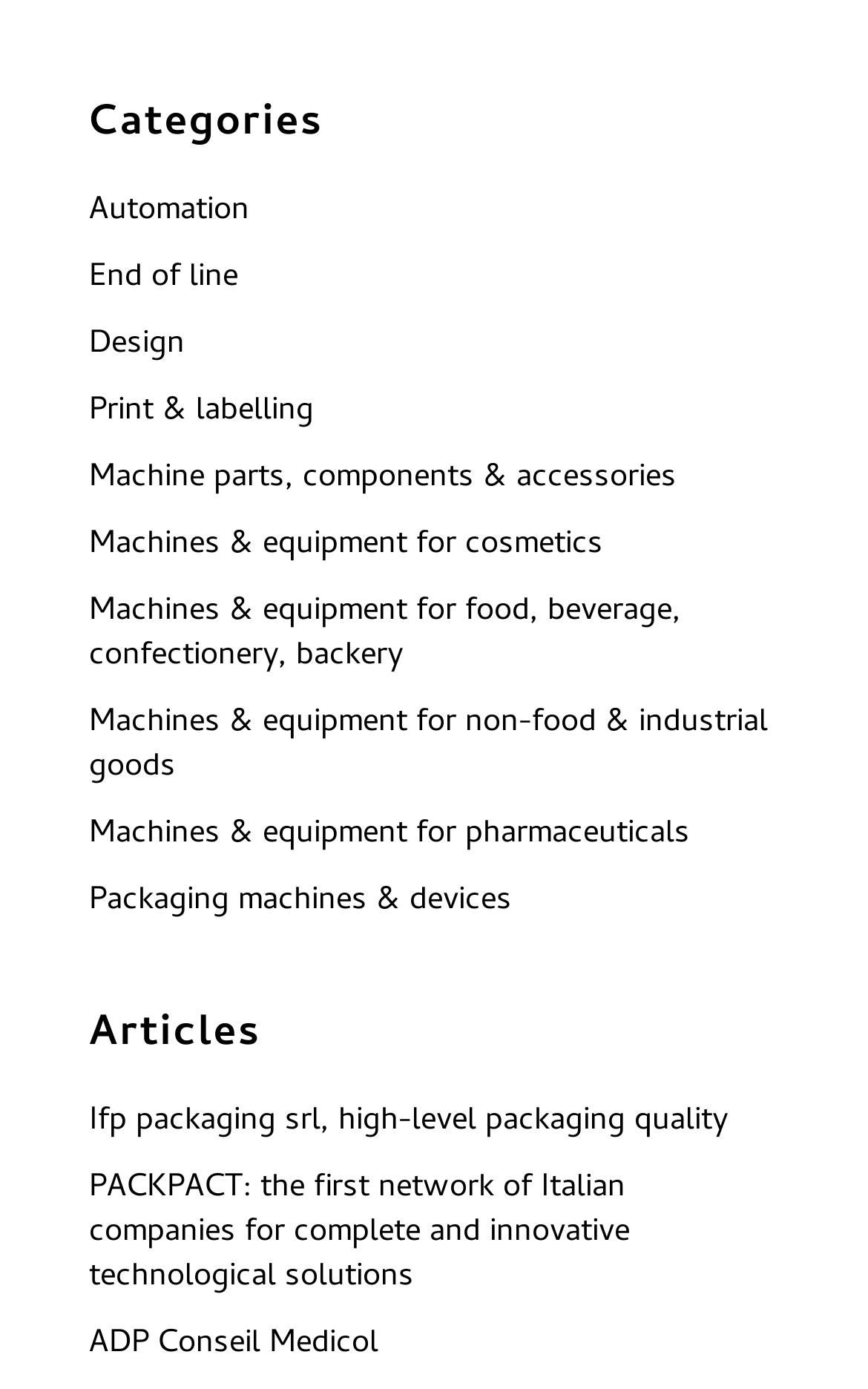Given the webpage screenshot and the description, determine the bounding box coordinates (top-left x, top-left y, bottom-right x, bottom-right y) that define the location of the UI element matching this description: Automation

[0.103, 0.138, 0.897, 0.17]